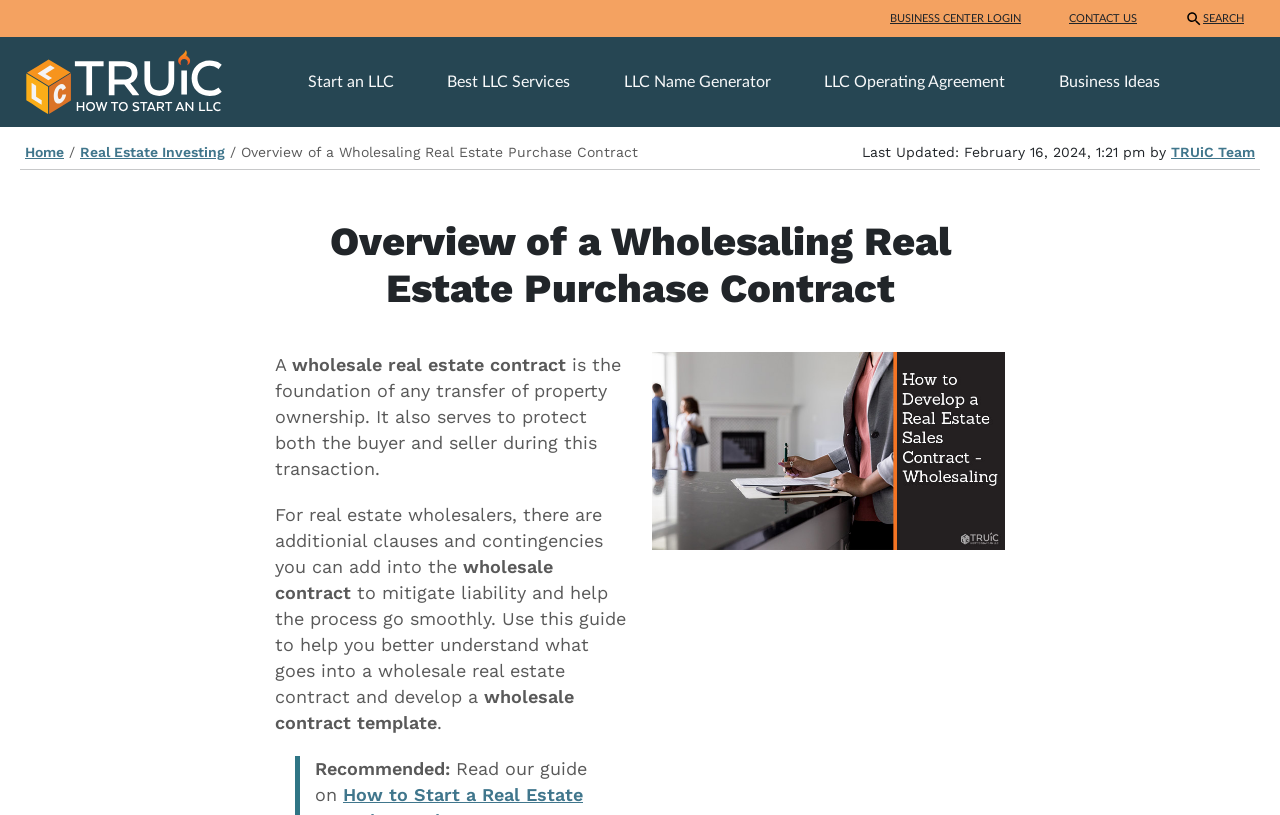What is the purpose of a wholesale real estate contract?
Please answer the question as detailed as possible.

Based on the webpage content, a wholesale real estate contract is the foundation of any transfer of property ownership and serves to protect both the buyer and seller during this transaction. Therefore, the purpose of a wholesale real estate contract is to outline the intentions of the buyer to the seller.